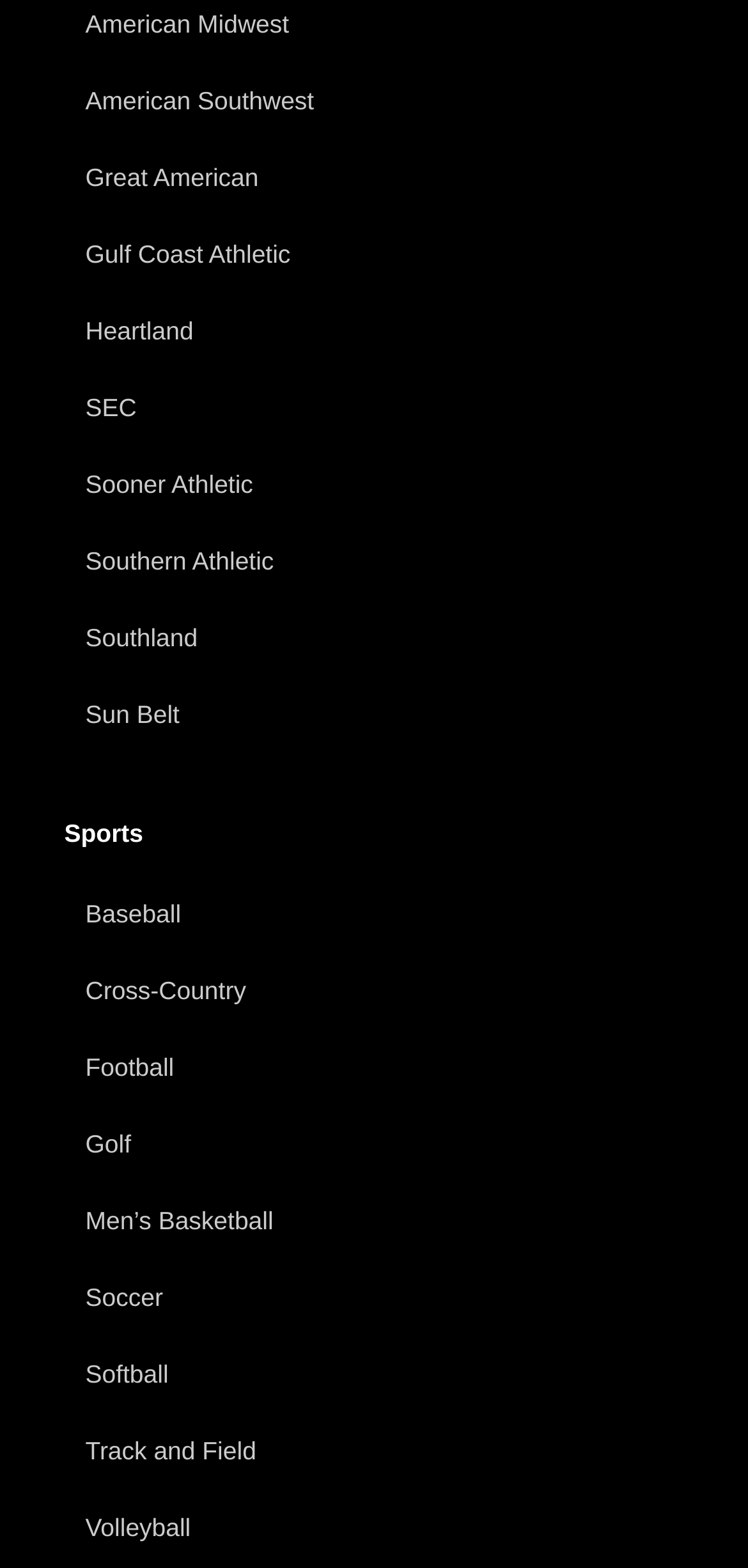Could you specify the bounding box coordinates for the clickable section to complete the following instruction: "Go to May 2023"?

None